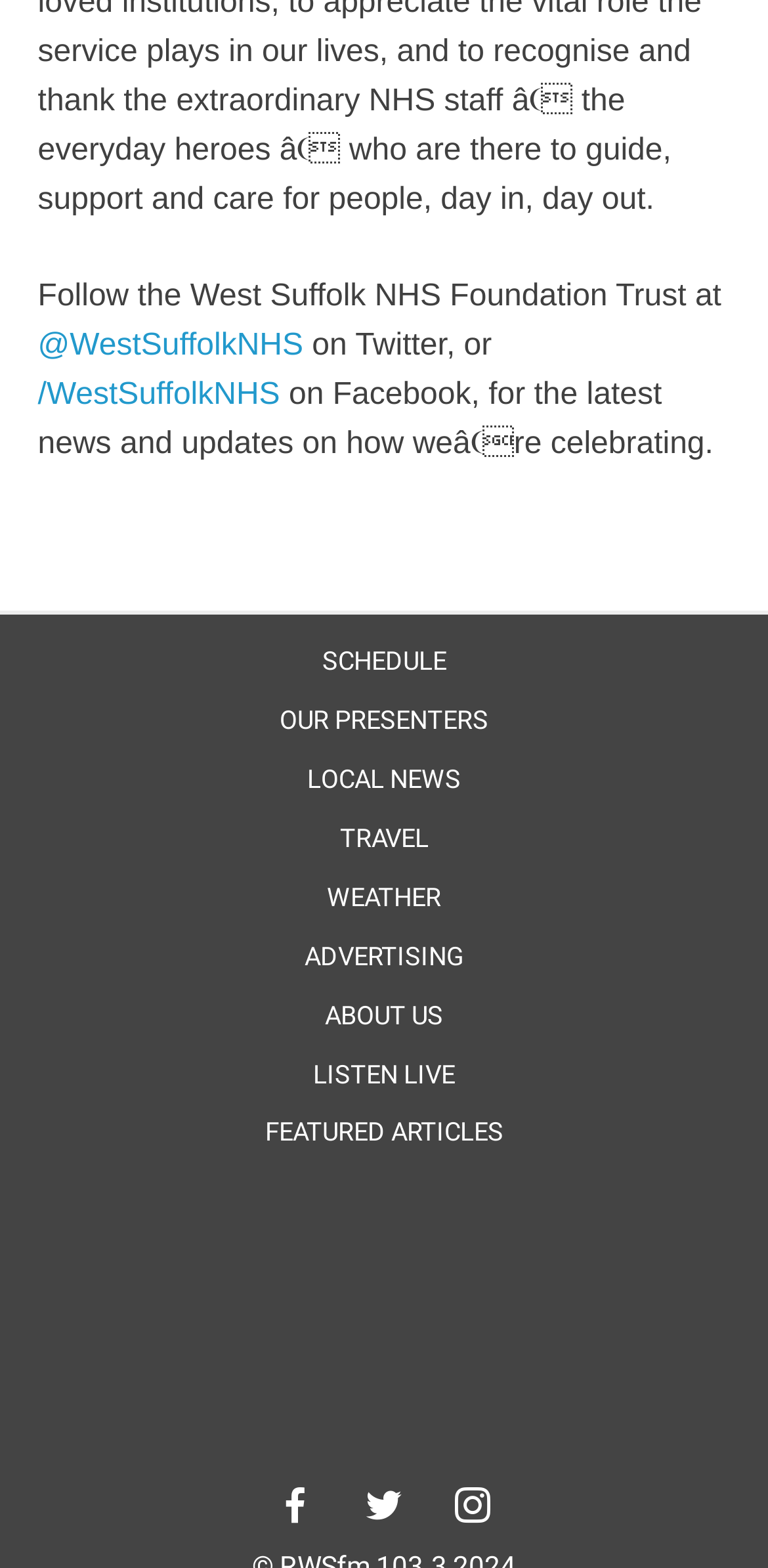Ascertain the bounding box coordinates for the UI element detailed here: "Our Presenters". The coordinates should be provided as [left, top, right, bottom] with each value being a float between 0 and 1.

[0.331, 0.445, 0.669, 0.475]